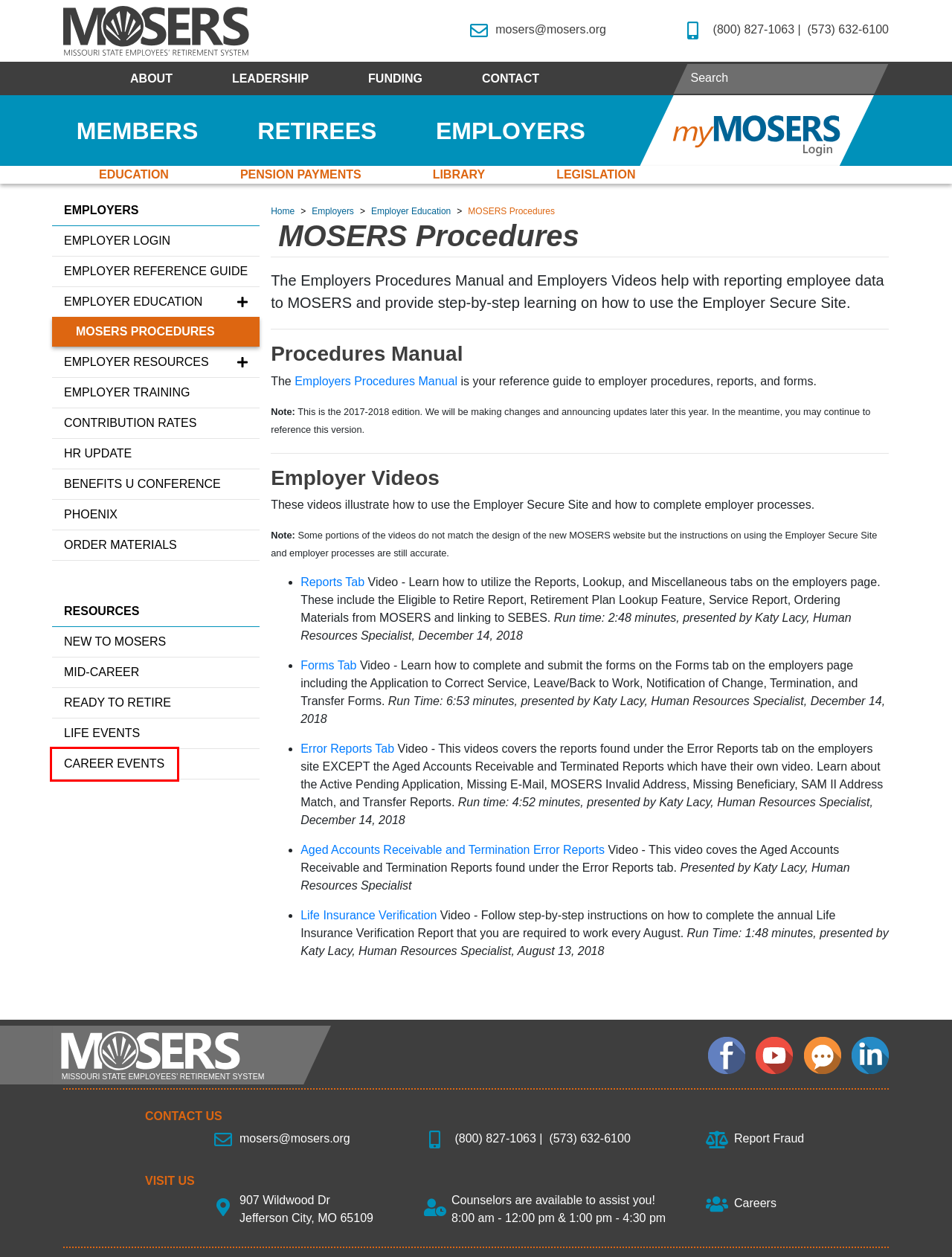You are presented with a screenshot of a webpage that includes a red bounding box around an element. Determine which webpage description best matches the page that results from clicking the element within the red bounding box. Here are the candidates:
A. Contribution Rates
B. Employer Reference Guide
C. Library
D. Career Events
E. Funding
F. Careers
G. Contact
H. Rumor Central

D